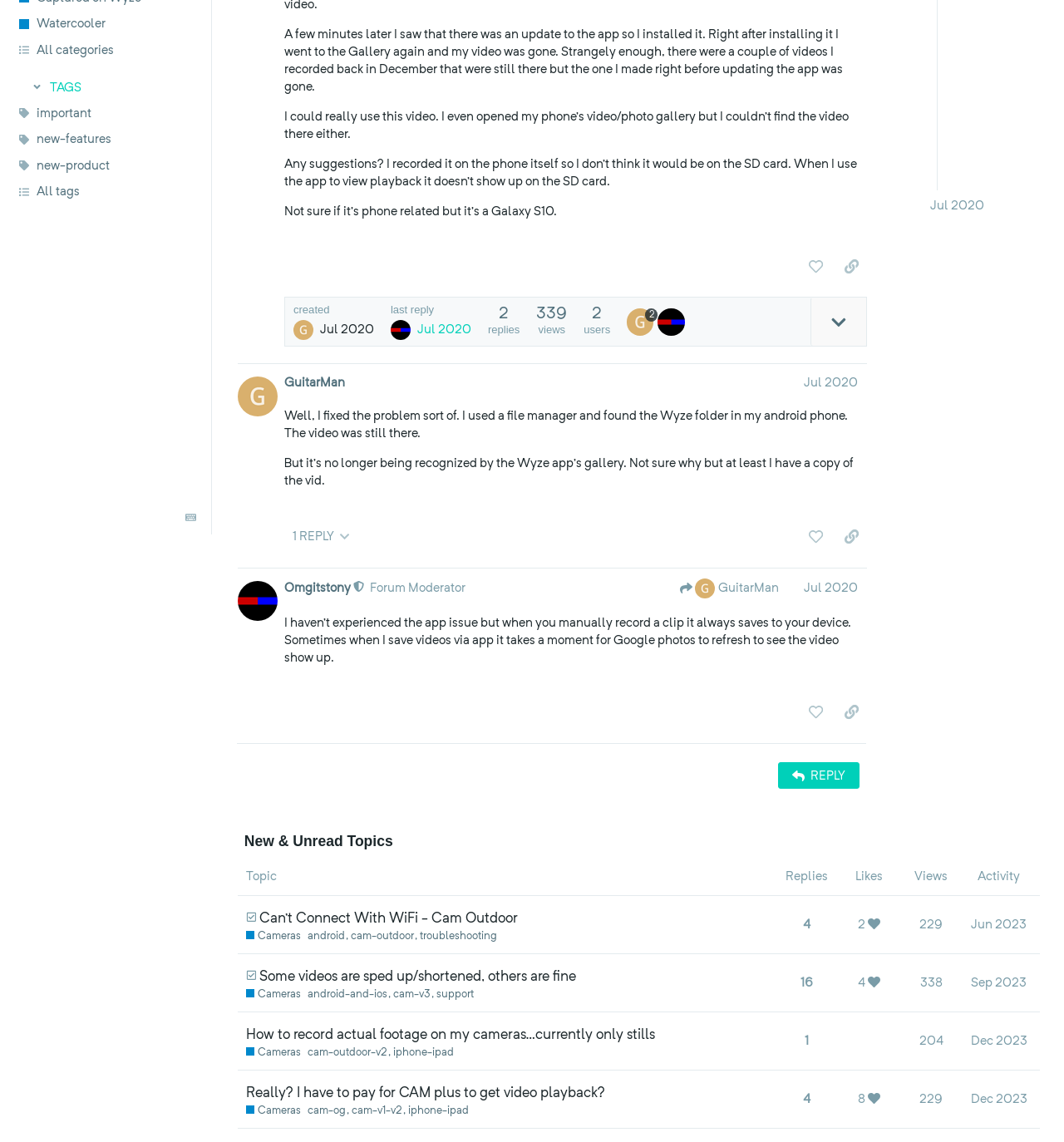Determine the bounding box for the described HTML element: "title="like this post"". Ensure the coordinates are four float numbers between 0 and 1 in the format [left, top, right, bottom].

[0.752, 0.221, 0.781, 0.246]